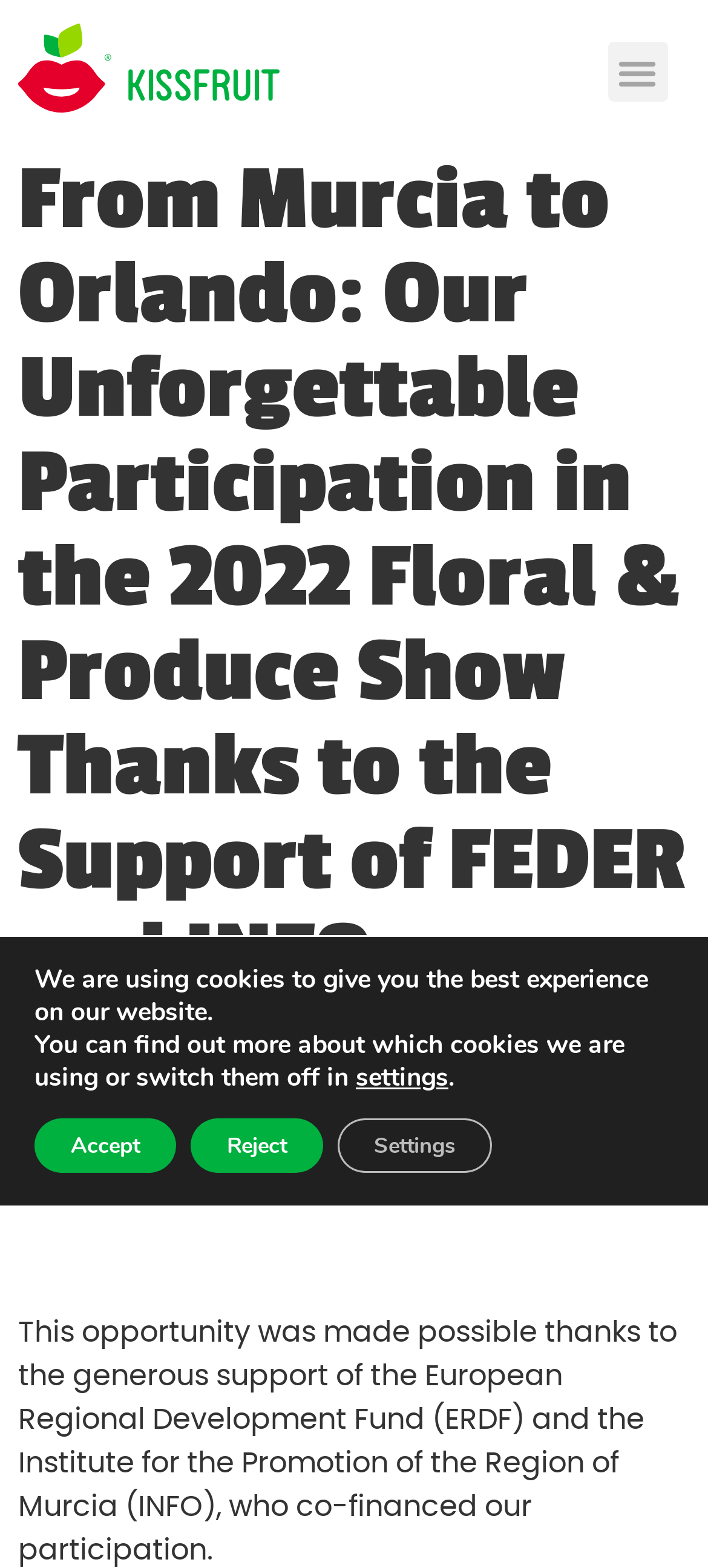What is the purpose of the cookie banner?
Provide a short answer using one word or a brief phrase based on the image.

To inform about cookie usage